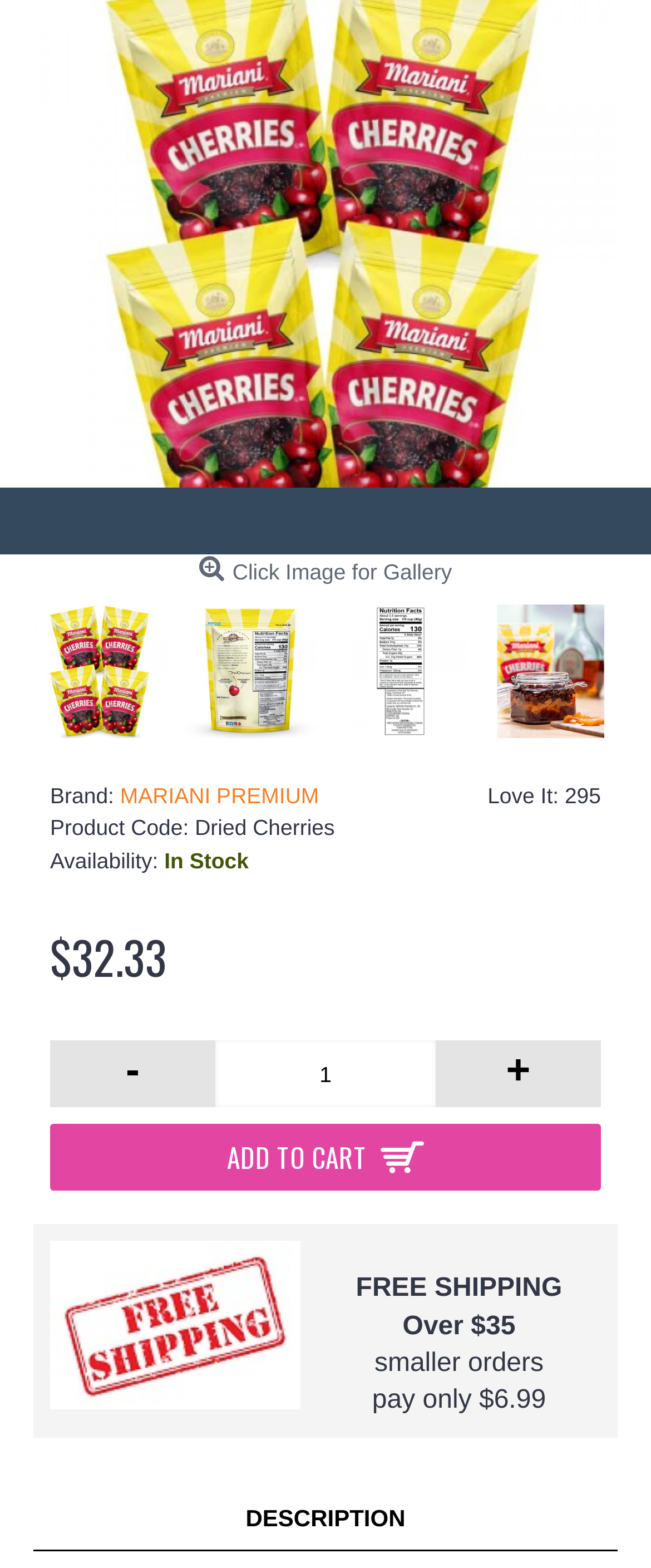Bounding box coordinates are given in the format (top-left x, top-left y, bottom-right x, bottom-right y). All values should be floating point numbers between 0 and 1. Provide the bounding box coordinate for the UI element described as: Add to Cart

[0.077, 0.717, 0.923, 0.759]